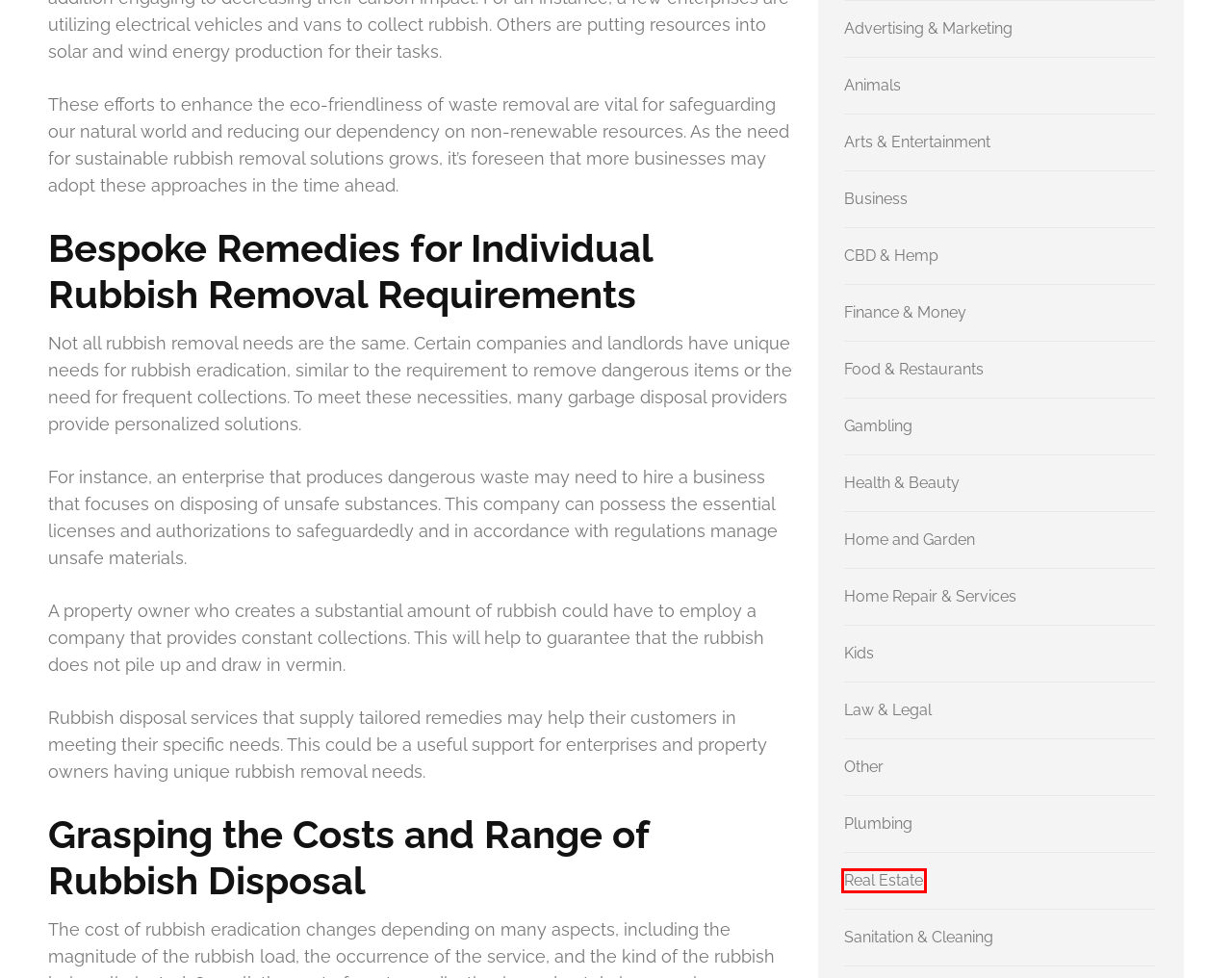Consider the screenshot of a webpage with a red bounding box around an element. Select the webpage description that best corresponds to the new page after clicking the element inside the red bounding box. Here are the candidates:
A. Real Estate – InsightInstinct
B. Home Repair & Services – InsightInstinct
C. Health & Beauty – InsightInstinct
D. Plumbing – InsightInstinct
E. Arts & Entertainment – InsightInstinct
F. Advertising & Marketing – InsightInstinct
G. Business – InsightInstinct
H. Law & Legal – InsightInstinct

A